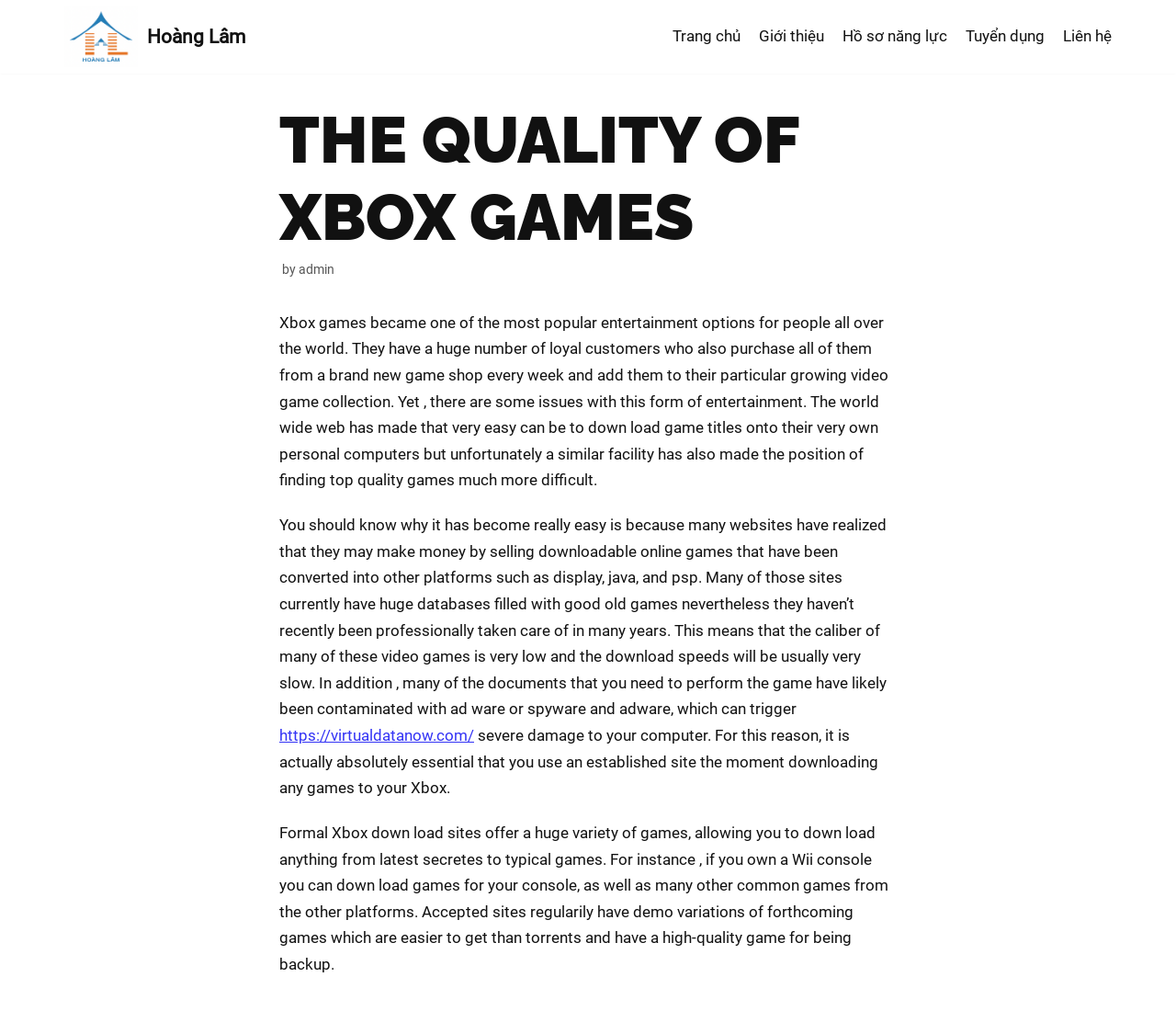Consider the image and give a detailed and elaborate answer to the question: 
What is the purpose of using an established site for downloading Xbox games?

The article mentions that using an established site for downloading Xbox games is essential to avoid severe damage to your computer, which can be caused by downloading games from untrusted sources that may contain malware or viruses.